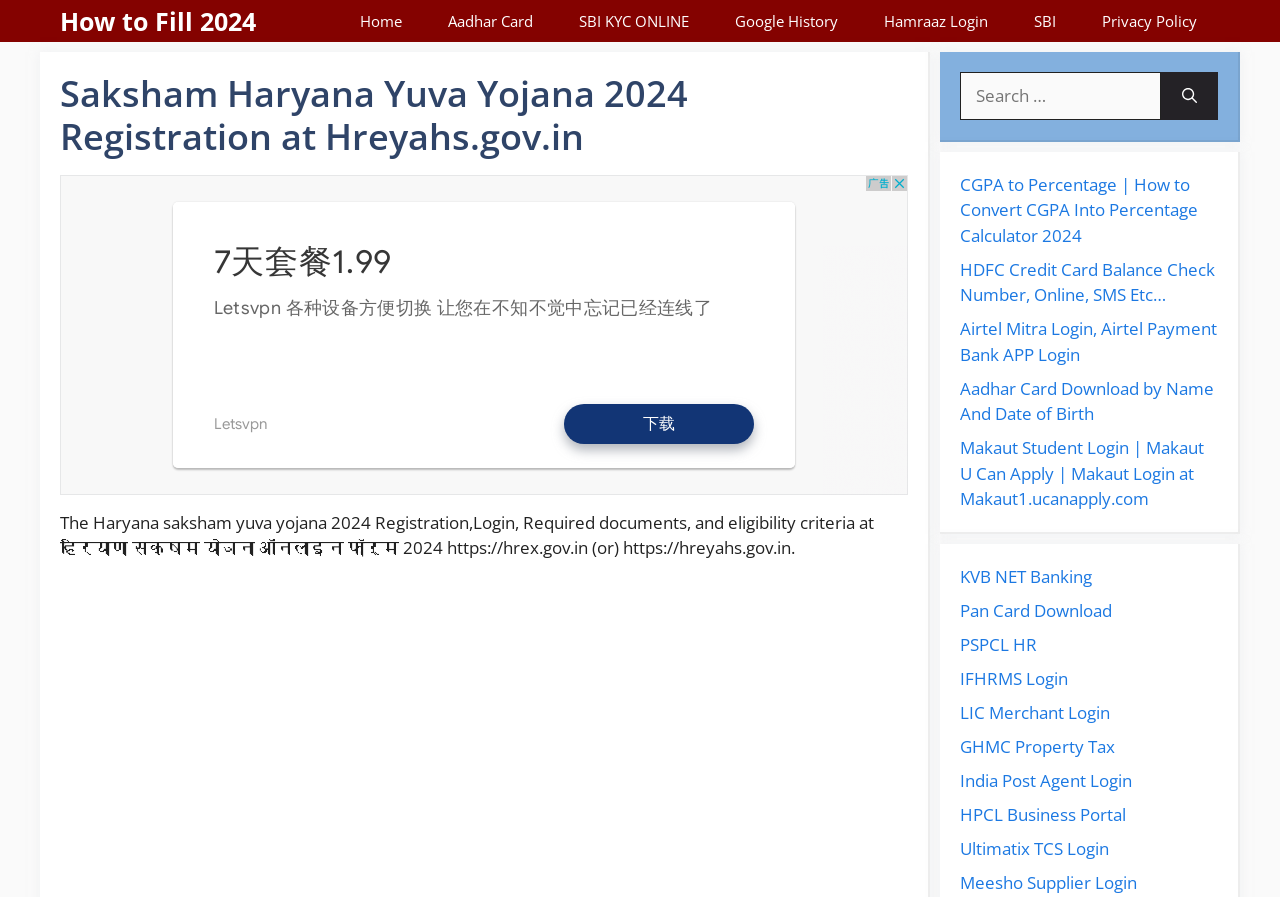Locate the bounding box coordinates of the element that needs to be clicked to carry out the instruction: "Click the 'office@elconelectric.com' email link". The coordinates should be given as four float numbers ranging from 0 to 1, i.e., [left, top, right, bottom].

None